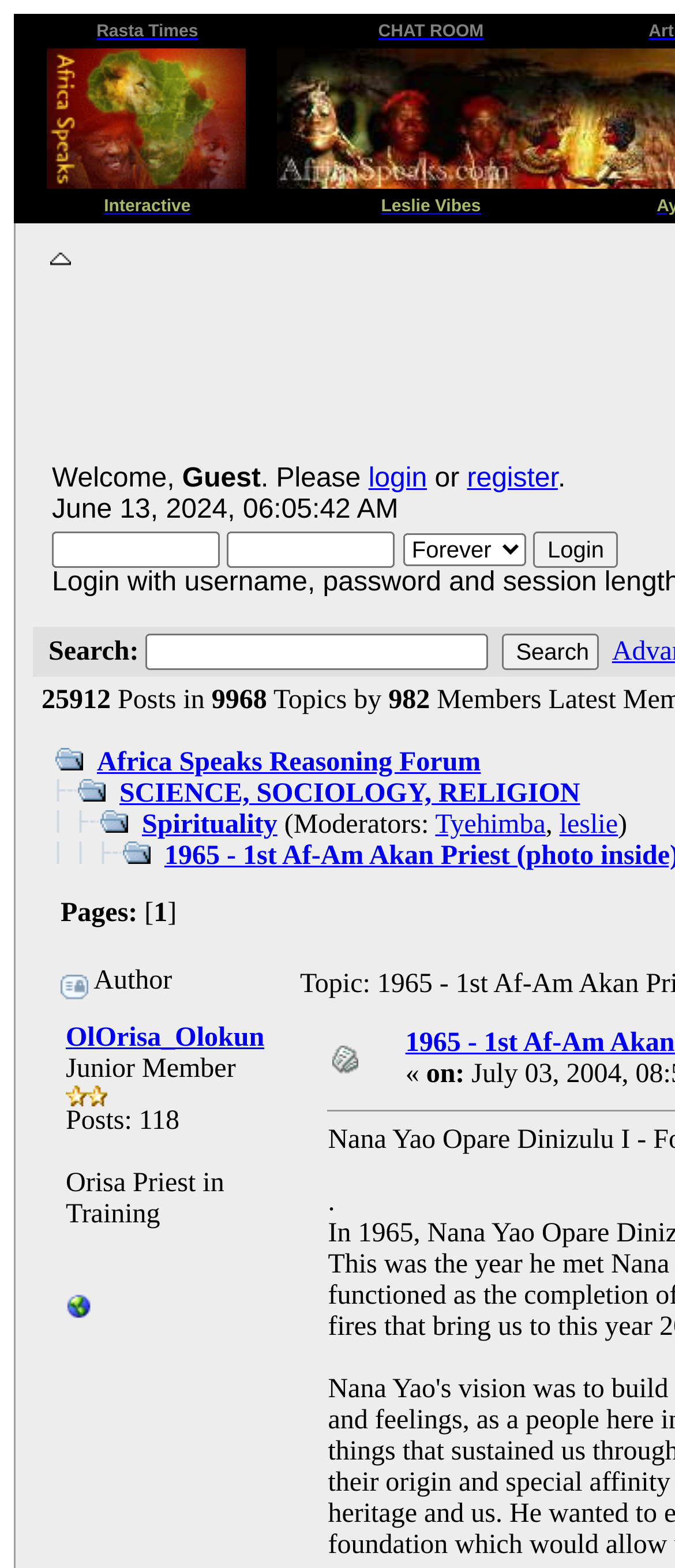Given the webpage screenshot, identify the bounding box of the UI element that matches this description: "alt="Africa Speaks Homepage"".

[0.068, 0.106, 0.363, 0.125]